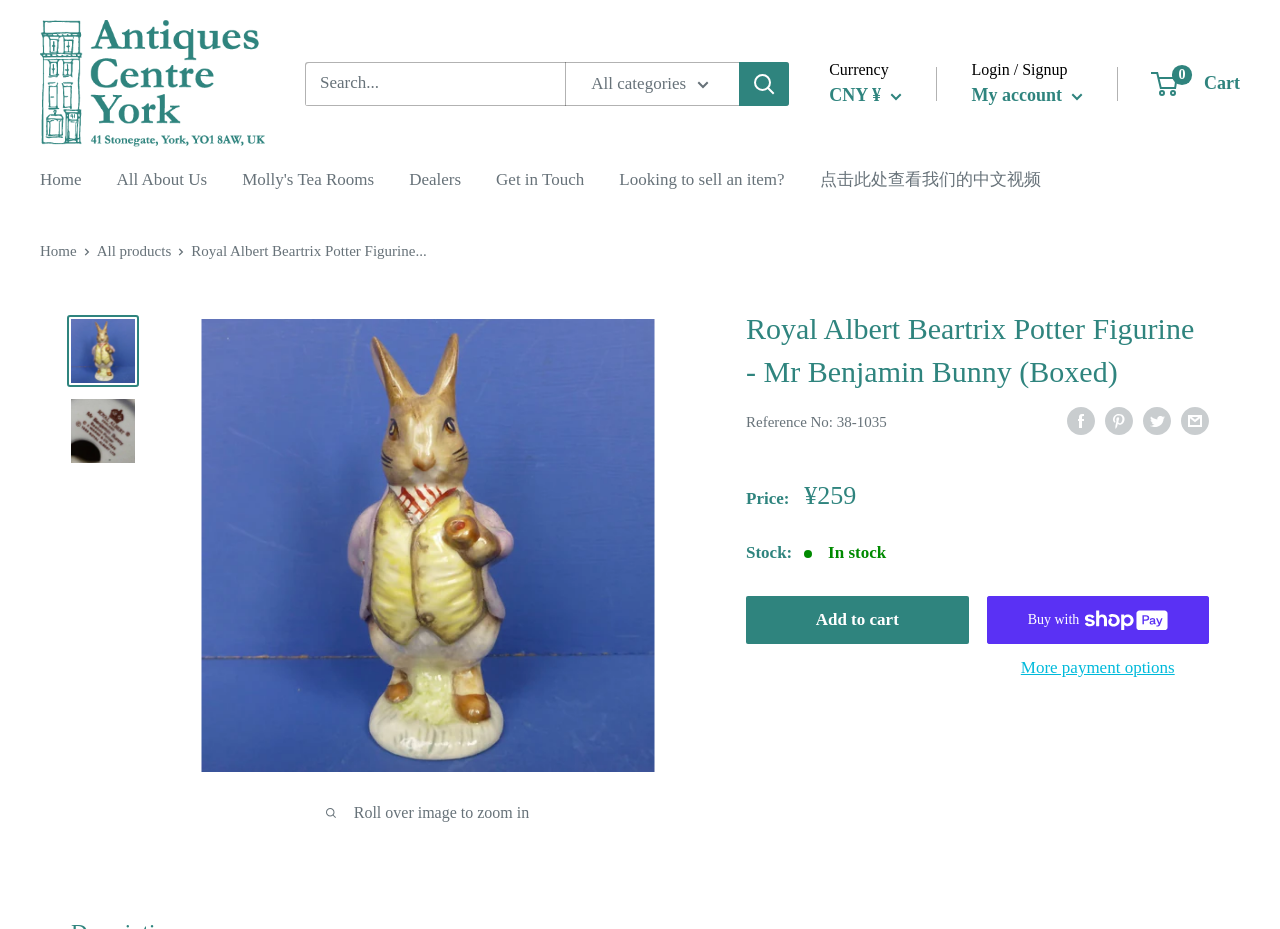Please determine the bounding box coordinates for the element that should be clicked to follow these instructions: "Search for products".

[0.238, 0.066, 0.617, 0.114]